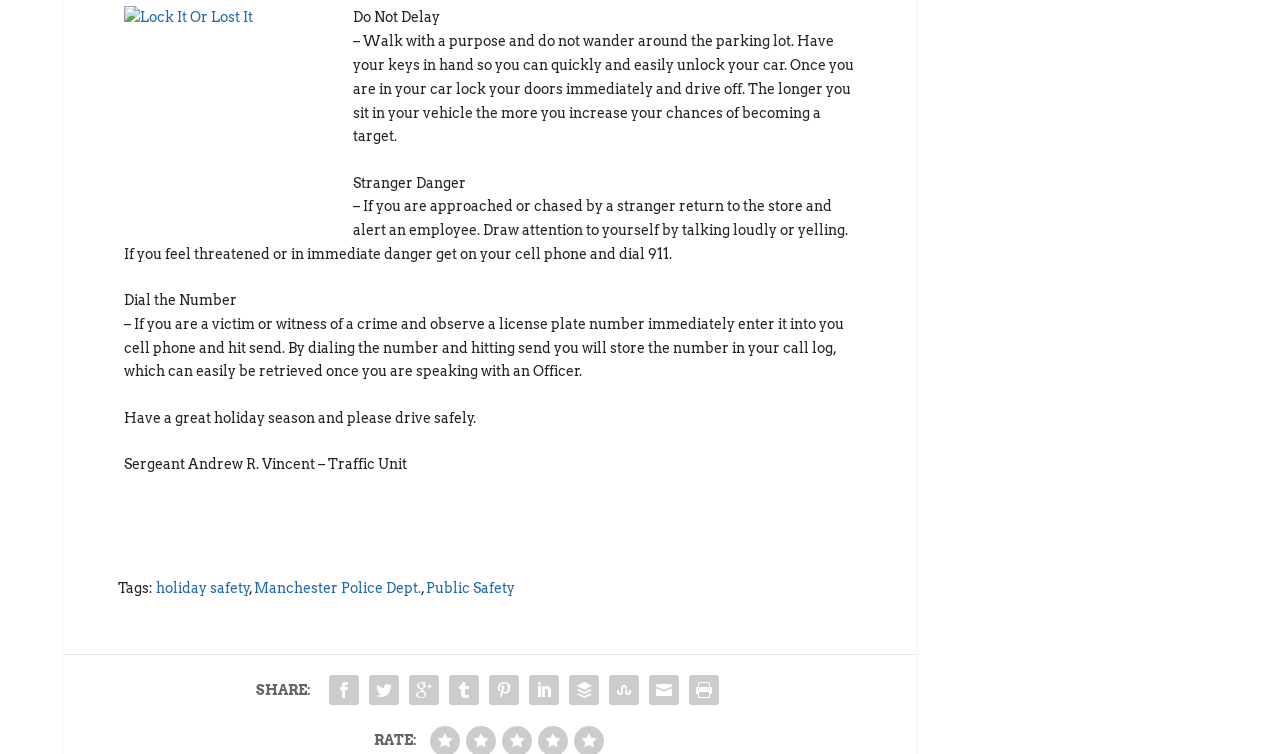How many social media sharing options are available?
From the image, provide a succinct answer in one word or a short phrase.

7